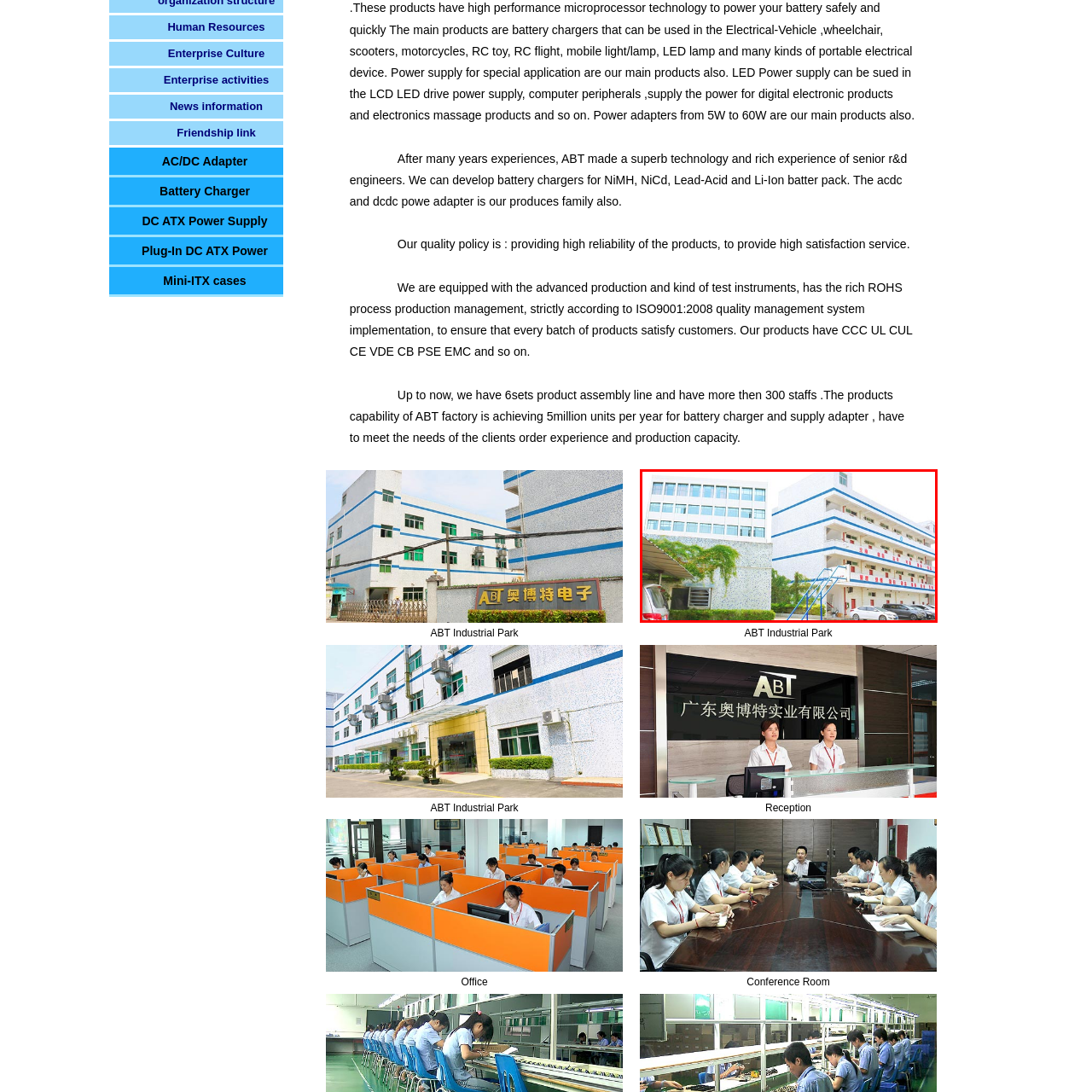What is the purpose of the building with blue stripes?
Take a close look at the image highlighted by the red bounding box and answer the question thoroughly based on the details you see.

The building with a white facade accented with blue stripes is likely to serve as office or work areas because of its design and location within the industrial complex.